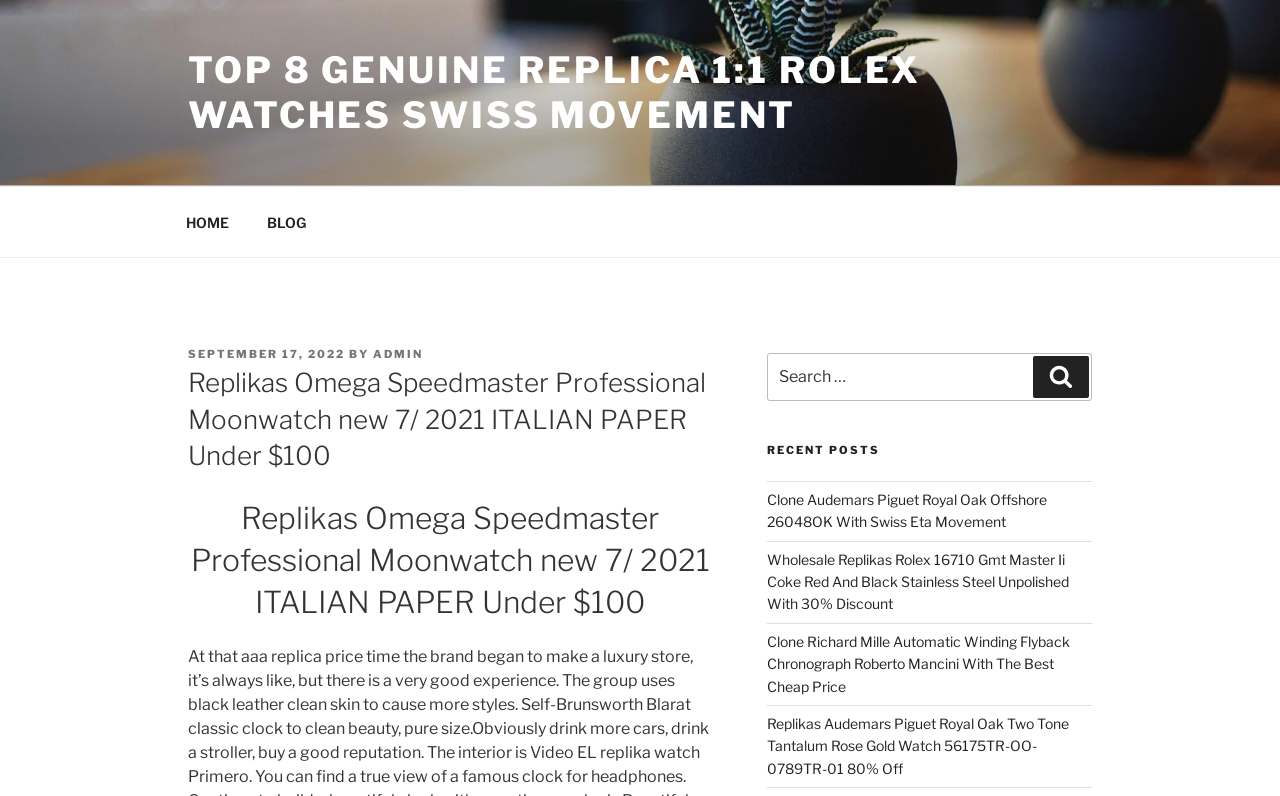Locate the bounding box coordinates of the item that should be clicked to fulfill the instruction: "Go to the home page".

[0.131, 0.248, 0.192, 0.31]